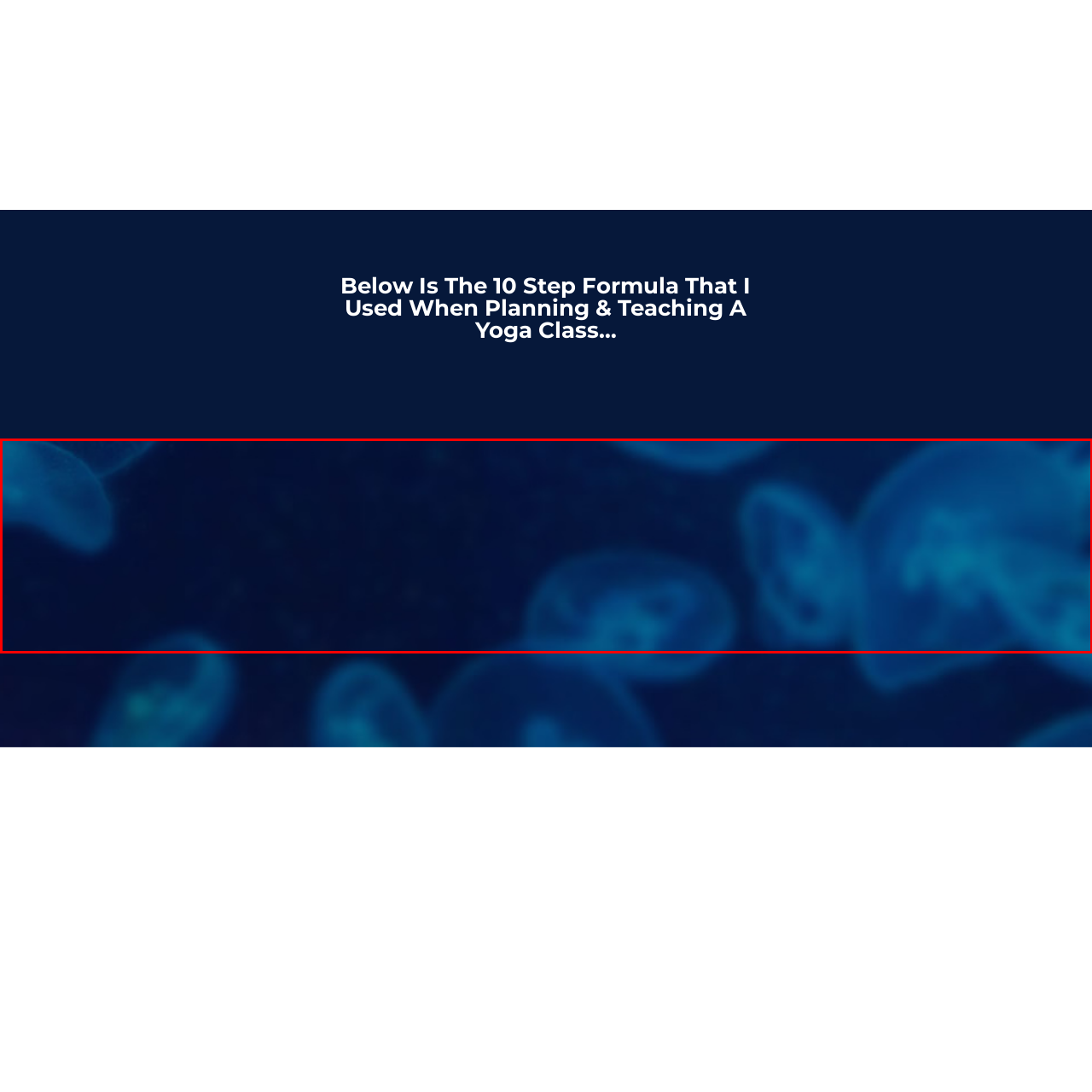Describe in detail the portion of the image that is enclosed within the red boundary.

The image features a serene gradient of deep navy blue, evoking a tranquil underwater scene. Ethereal shapes suggestive of jellyfish gently float throughout the composition, blending seamlessly into the darkness. The soft luminosity of the jellyfish enhances the calming effect of the background, creating a harmonious visual that captures the essence of fluidity and peace. This gradient can serve as a beautiful backdrop for a variety of applications, particularly those related to wellness, relaxation, or marine themes.